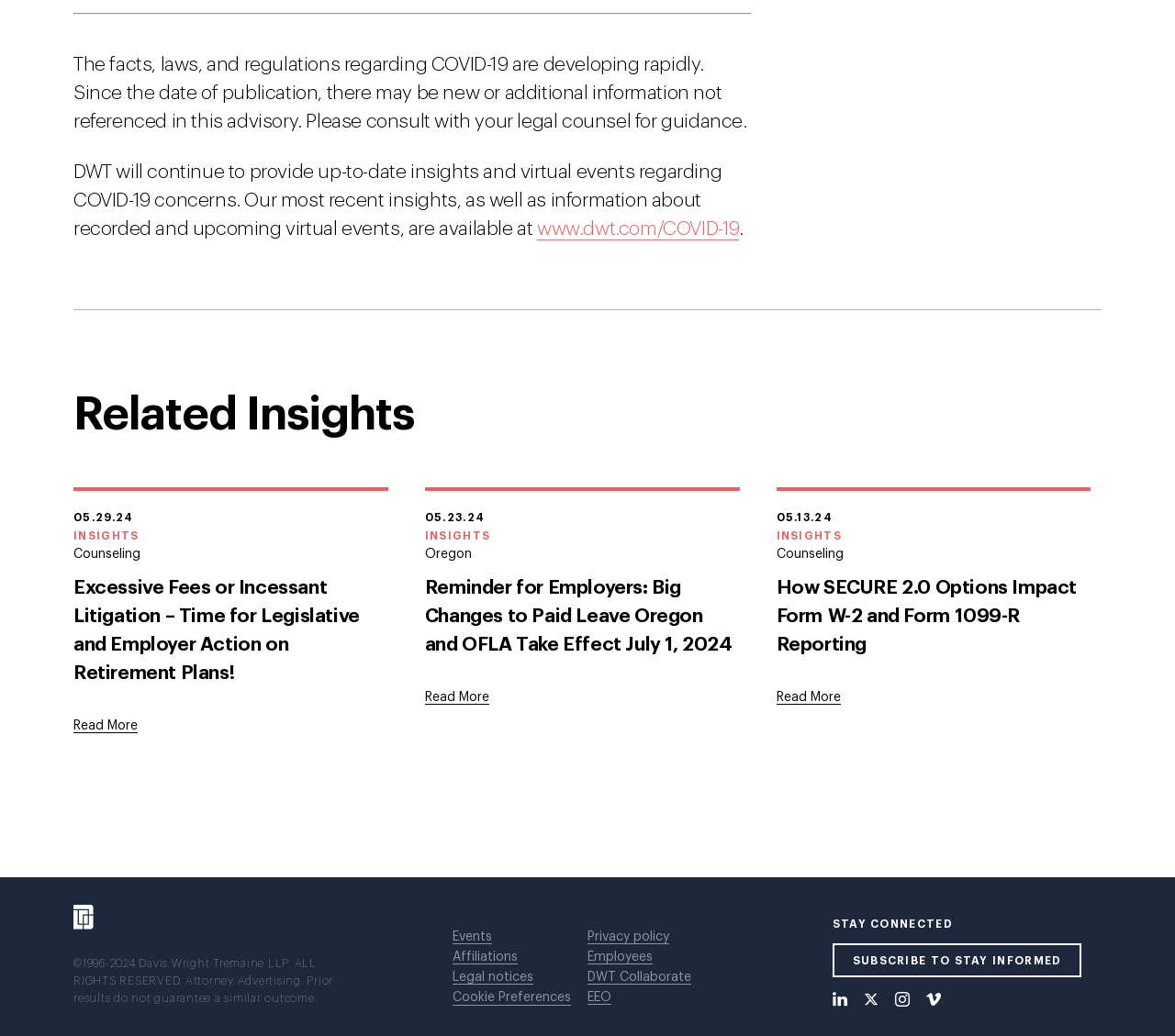Locate the coordinates of the bounding box for the clickable region that fulfills this instruction: "Learn more about Reminder for Employers: Big Changes to Paid Leave Oregon and OFLA Take Effect July 1, 2024".

[0.362, 0.544, 0.629, 0.645]